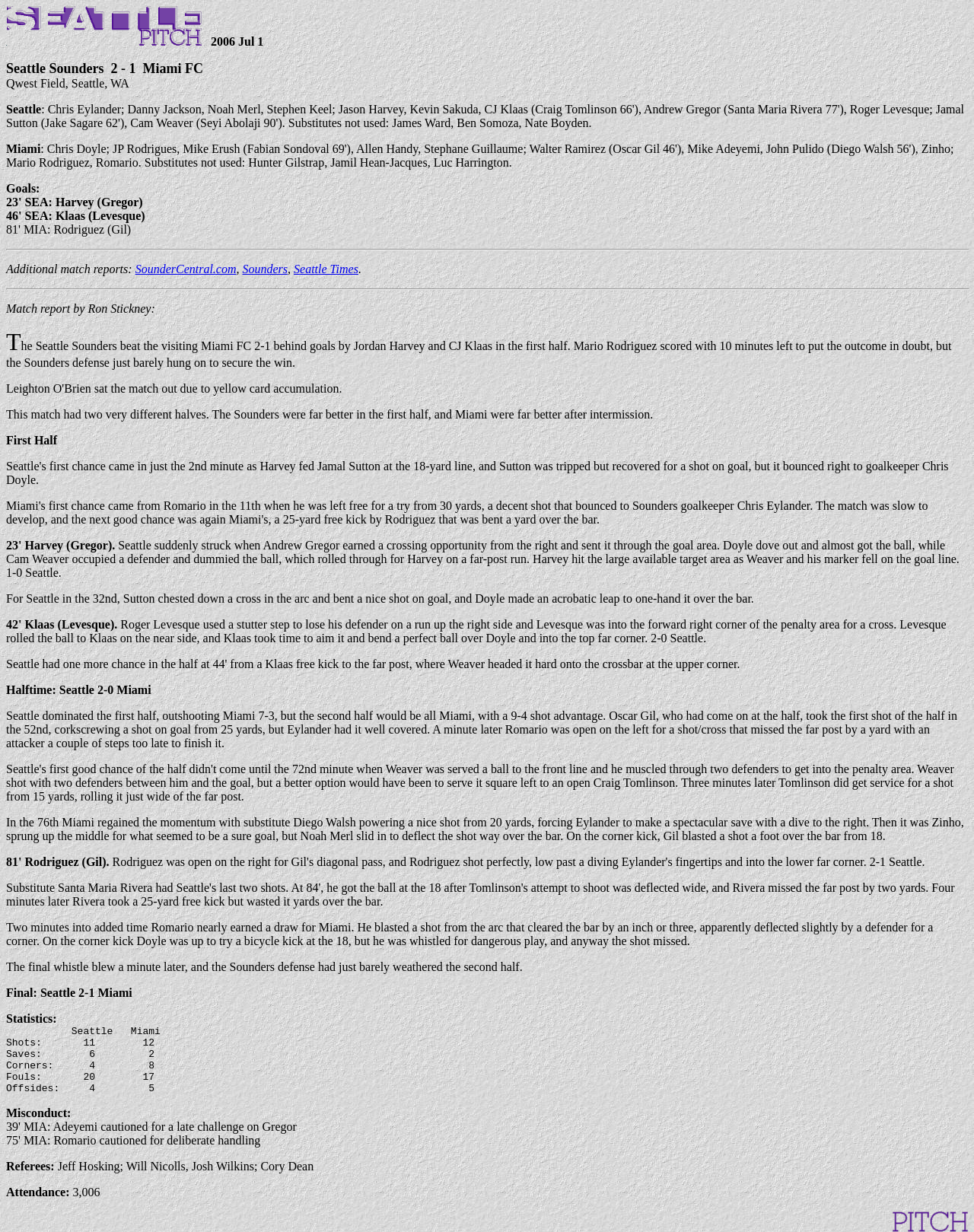Respond with a single word or phrase for the following question: 
Who scored the first goal for Seattle?

Jordan Harvey